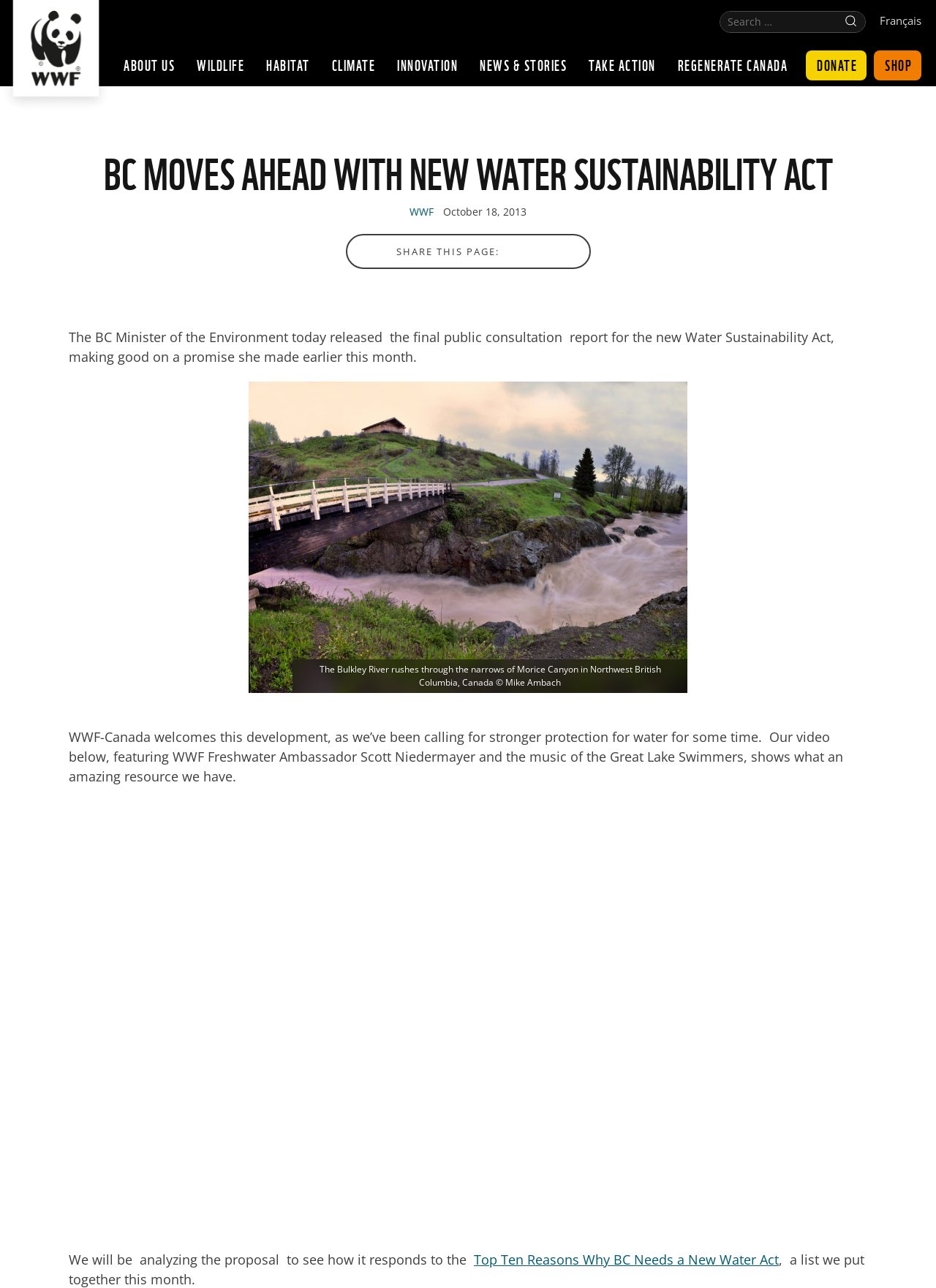Find the bounding box coordinates for the area that must be clicked to perform this action: "Search for something".

[0.77, 0.009, 0.924, 0.025]